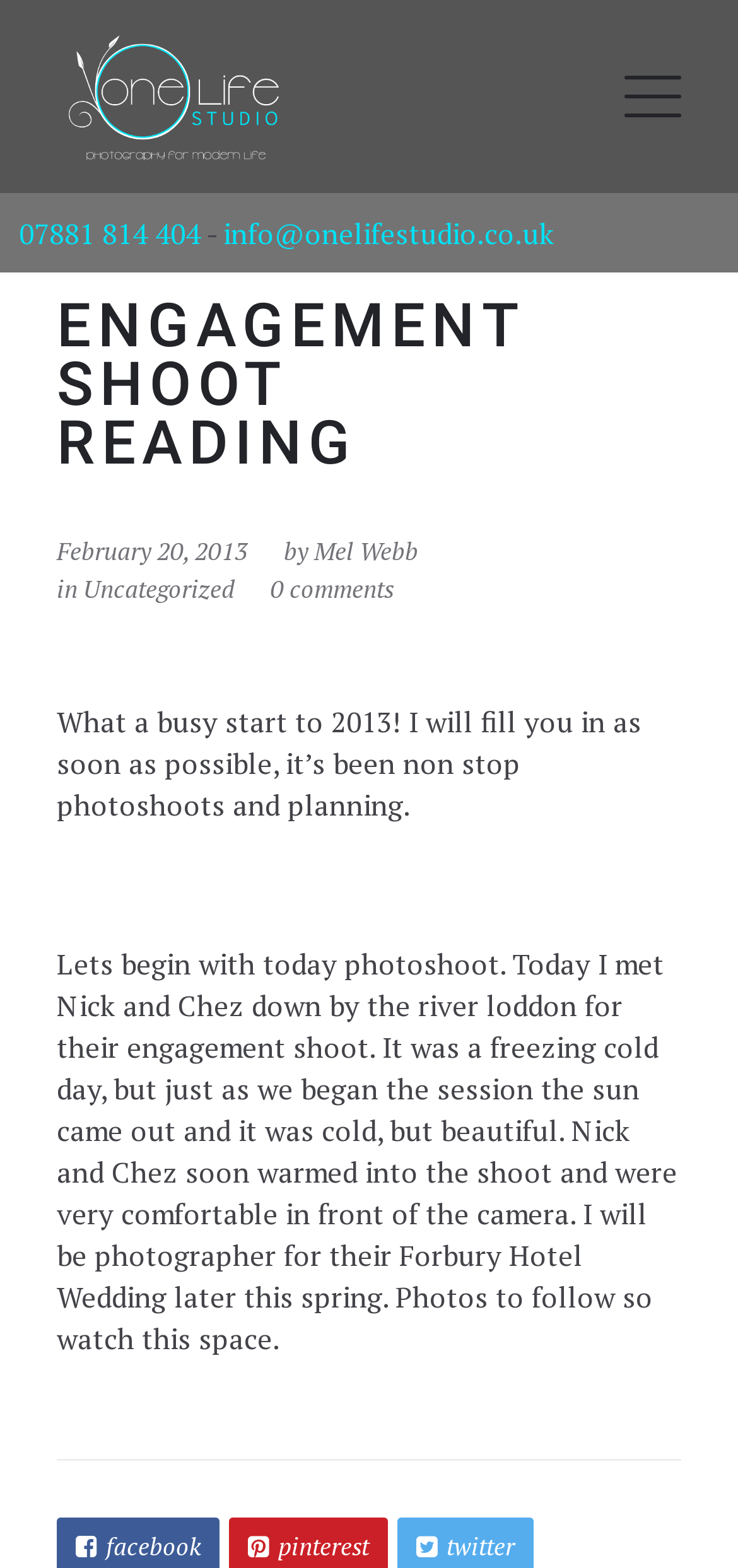Extract the bounding box for the UI element that matches this description: "07881 814 404".

[0.026, 0.136, 0.272, 0.16]